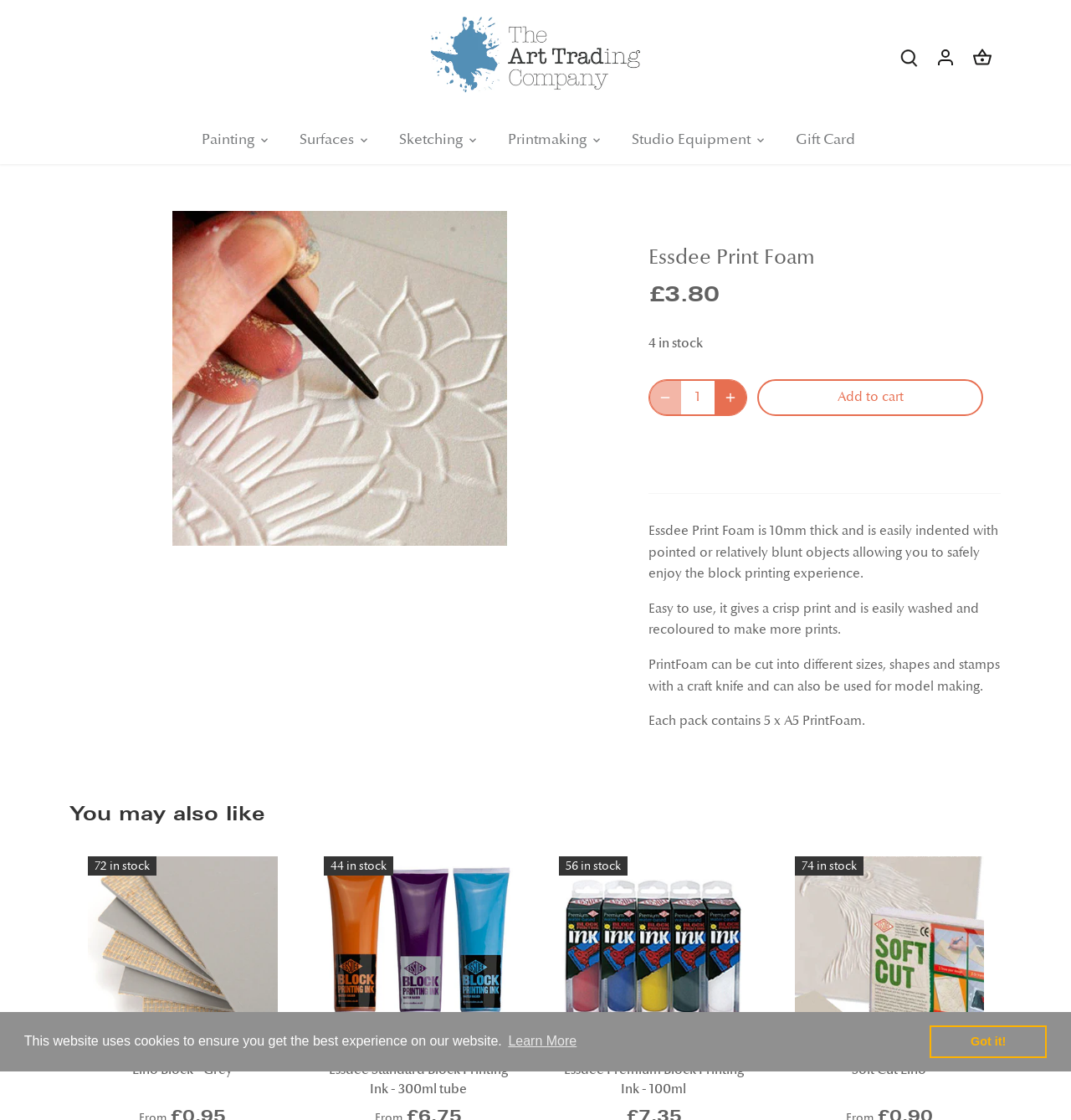Bounding box coordinates should be provided in the format (top-left x, top-left y, bottom-right x, bottom-right y) with all values between 0 and 1. Identify the bounding box for this UI element: Got it!

[0.868, 0.915, 0.978, 0.945]